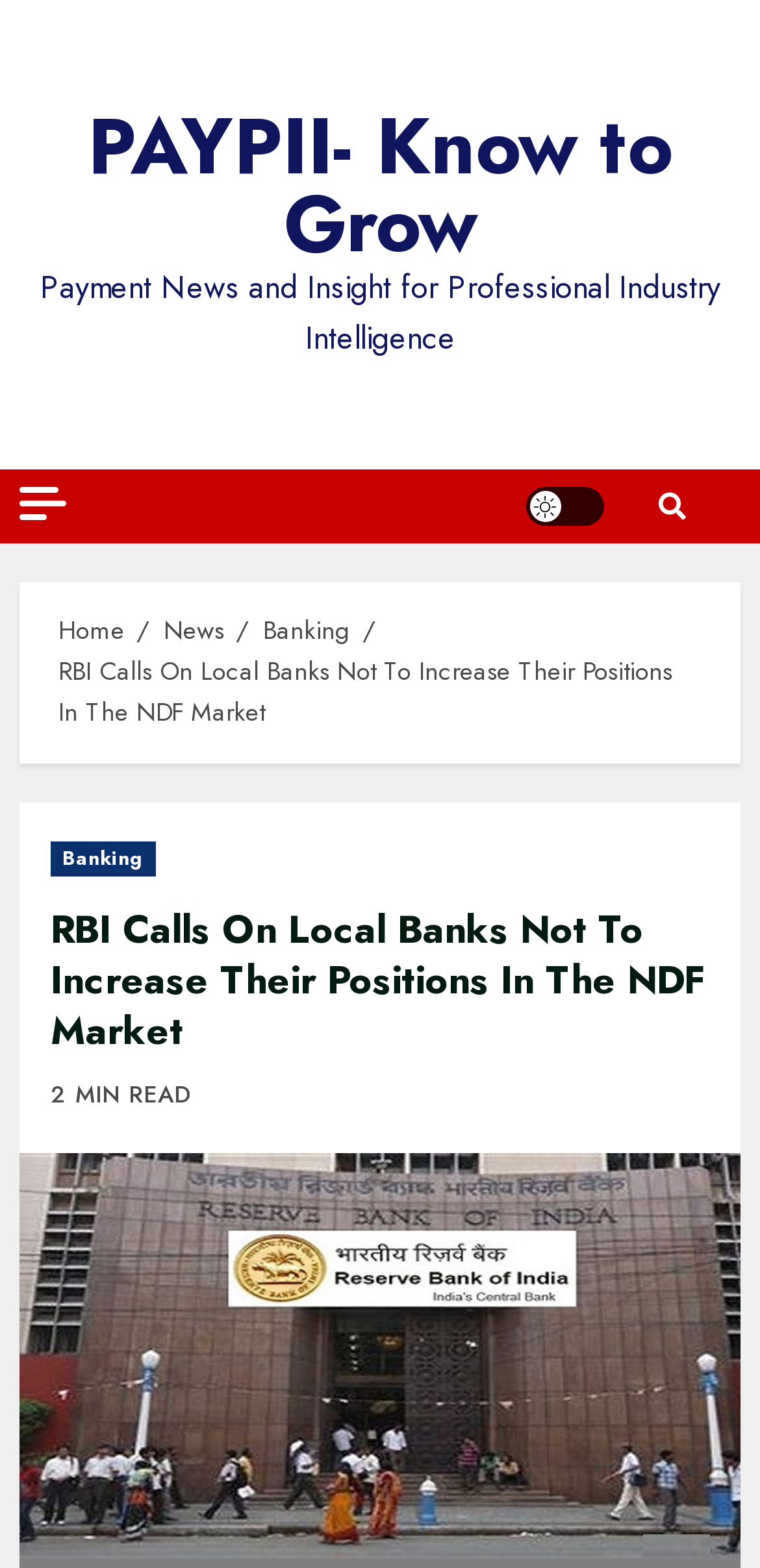Identify and extract the heading text of the webpage.

RBI Calls On Local Banks Not To Increase Their Positions In The NDF Market